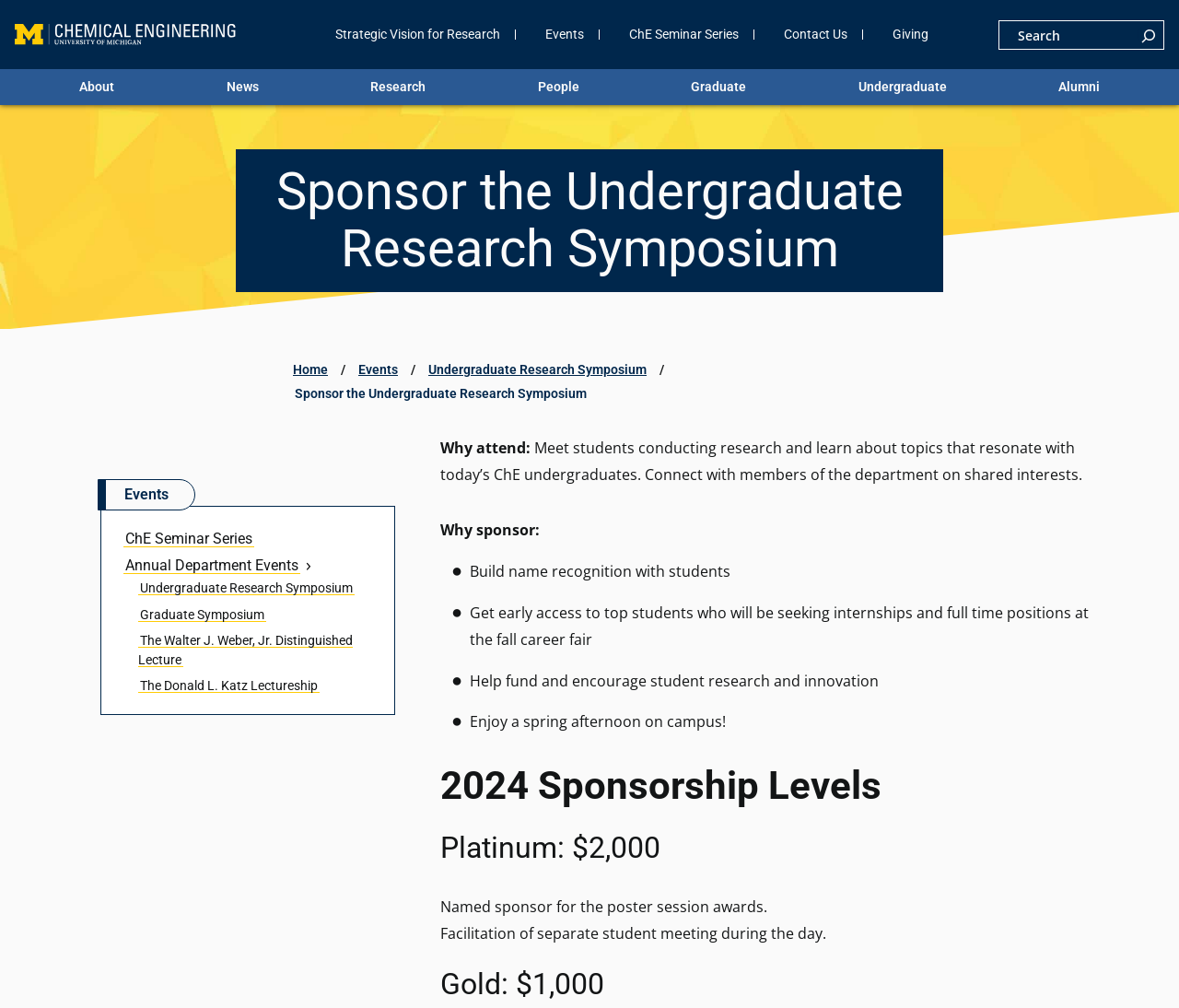Can you determine the bounding box coordinates of the area that needs to be clicked to fulfill the following instruction: "Explore the Undergraduate Research Symposium"?

[0.363, 0.36, 0.548, 0.374]